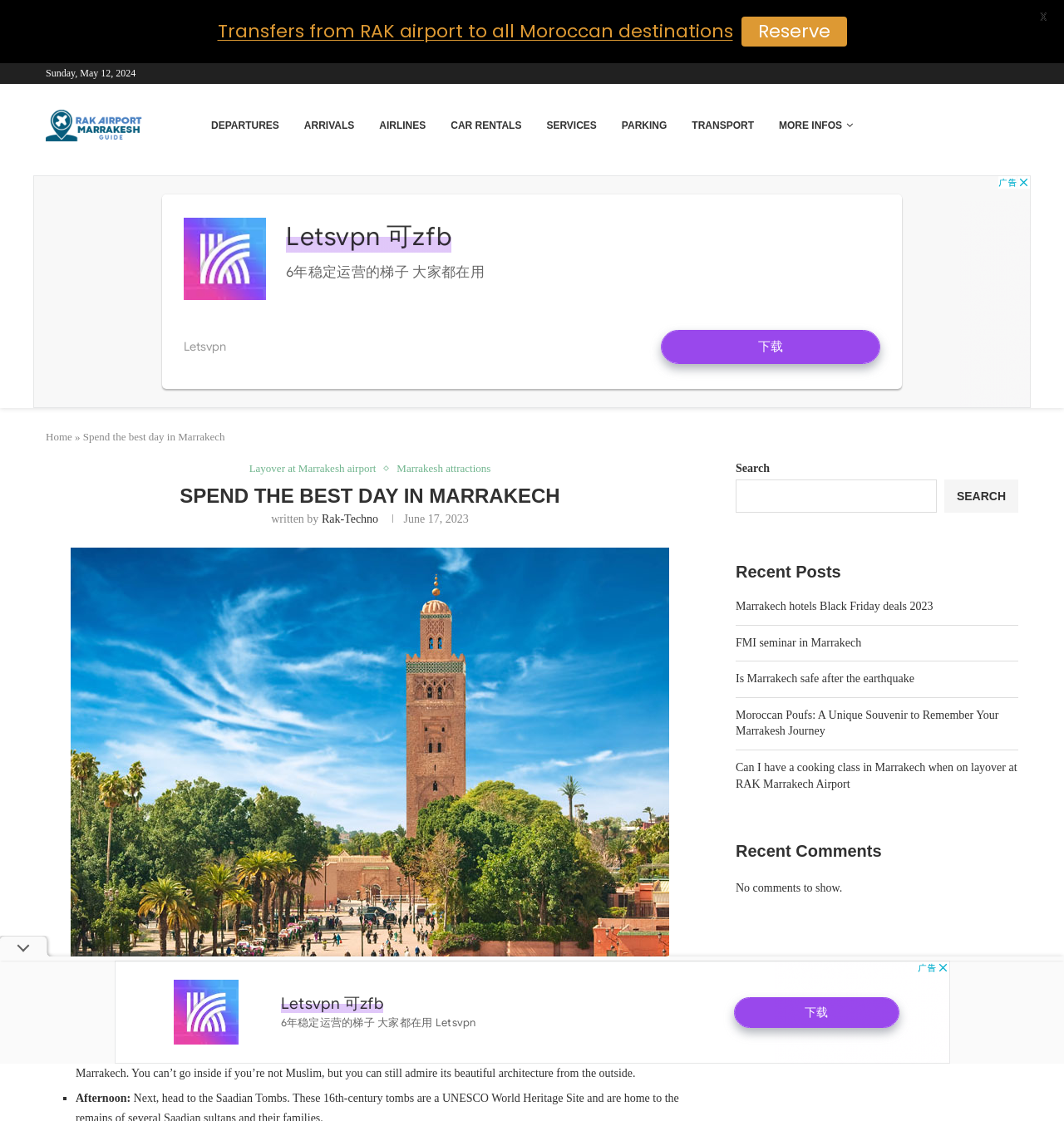Kindly determine the bounding box coordinates for the area that needs to be clicked to execute this instruction: "Explore Marrakech".

[0.066, 0.488, 0.629, 0.499]